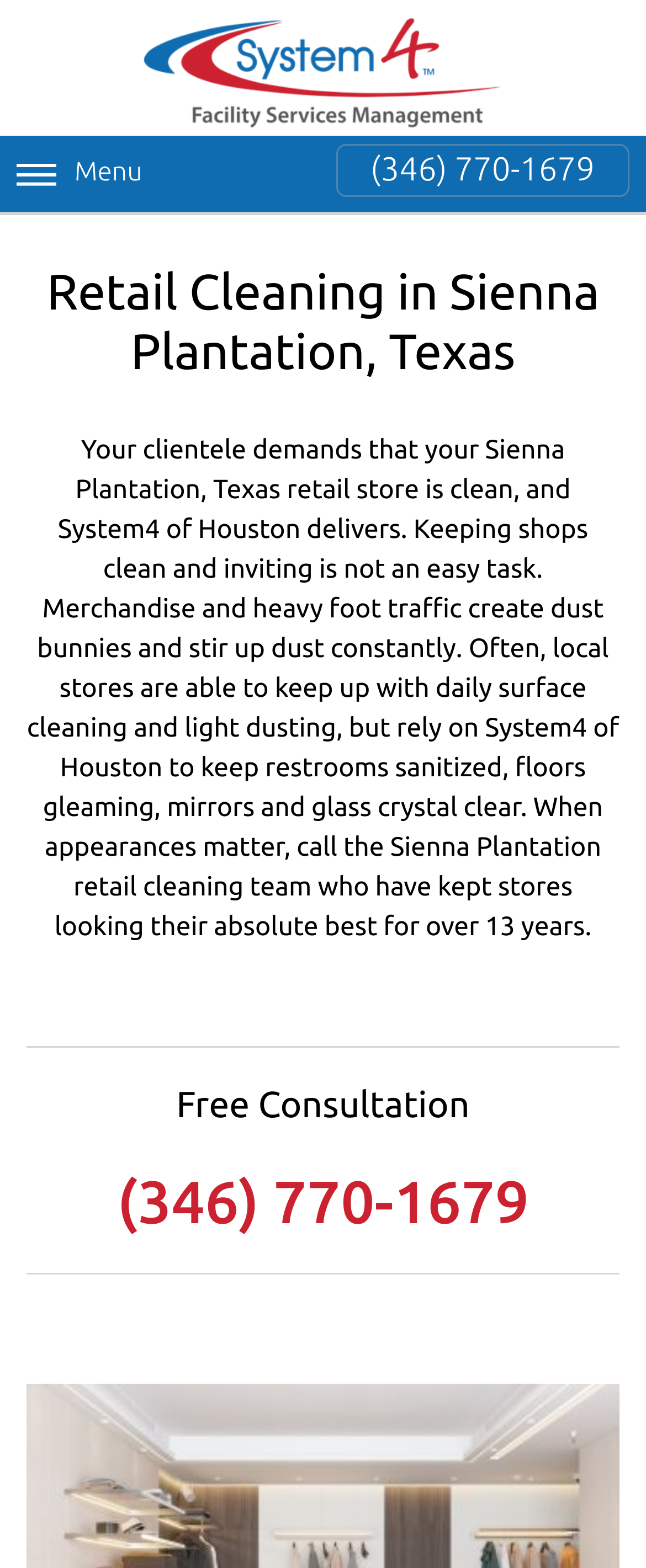Respond to the question with just a single word or phrase: 
What is the next step to take after visiting the website?

Call for a free consultation